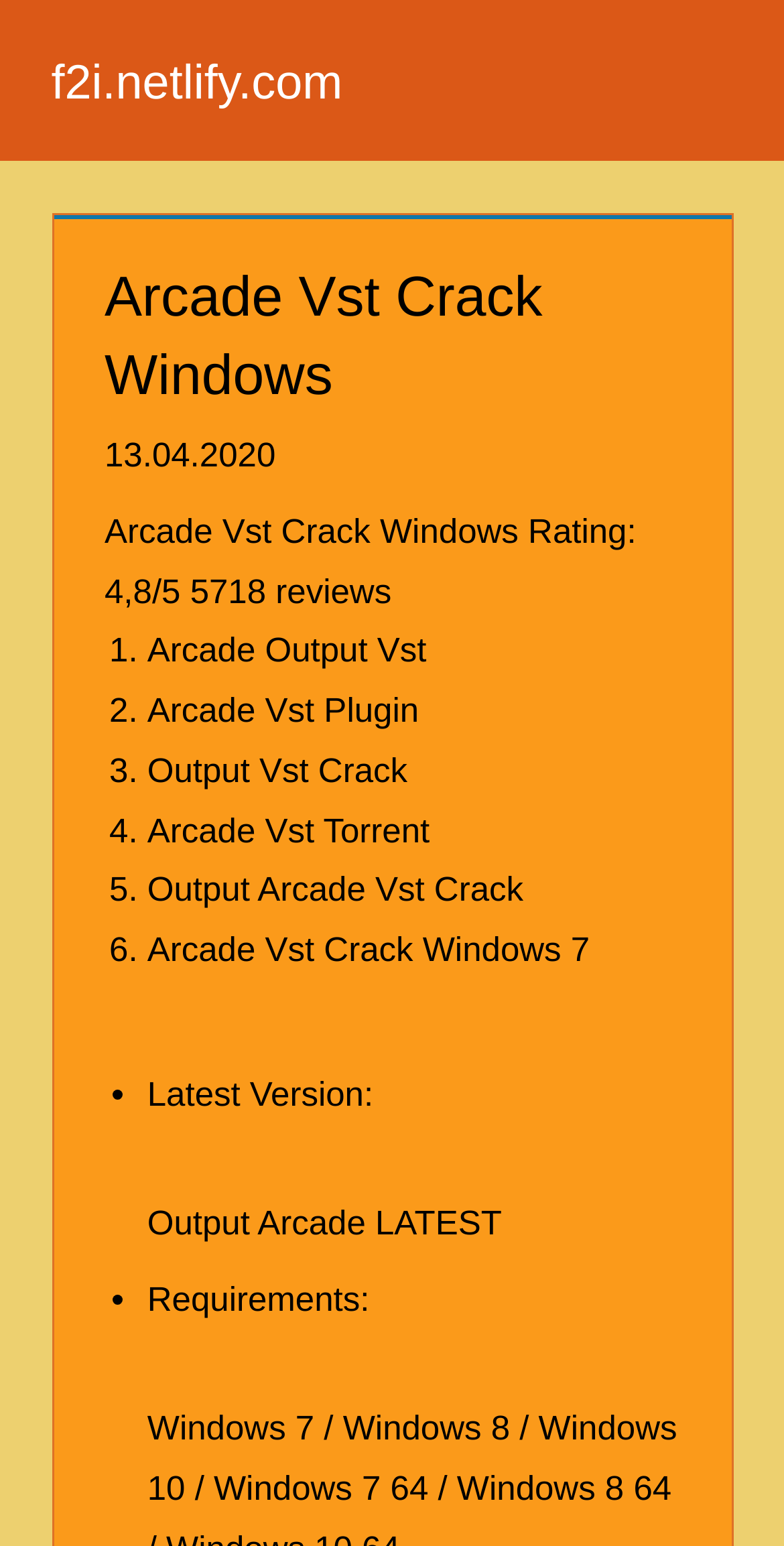Please mark the bounding box coordinates of the area that should be clicked to carry out the instruction: "view Arcade Output Vst".

[0.188, 0.409, 0.544, 0.434]